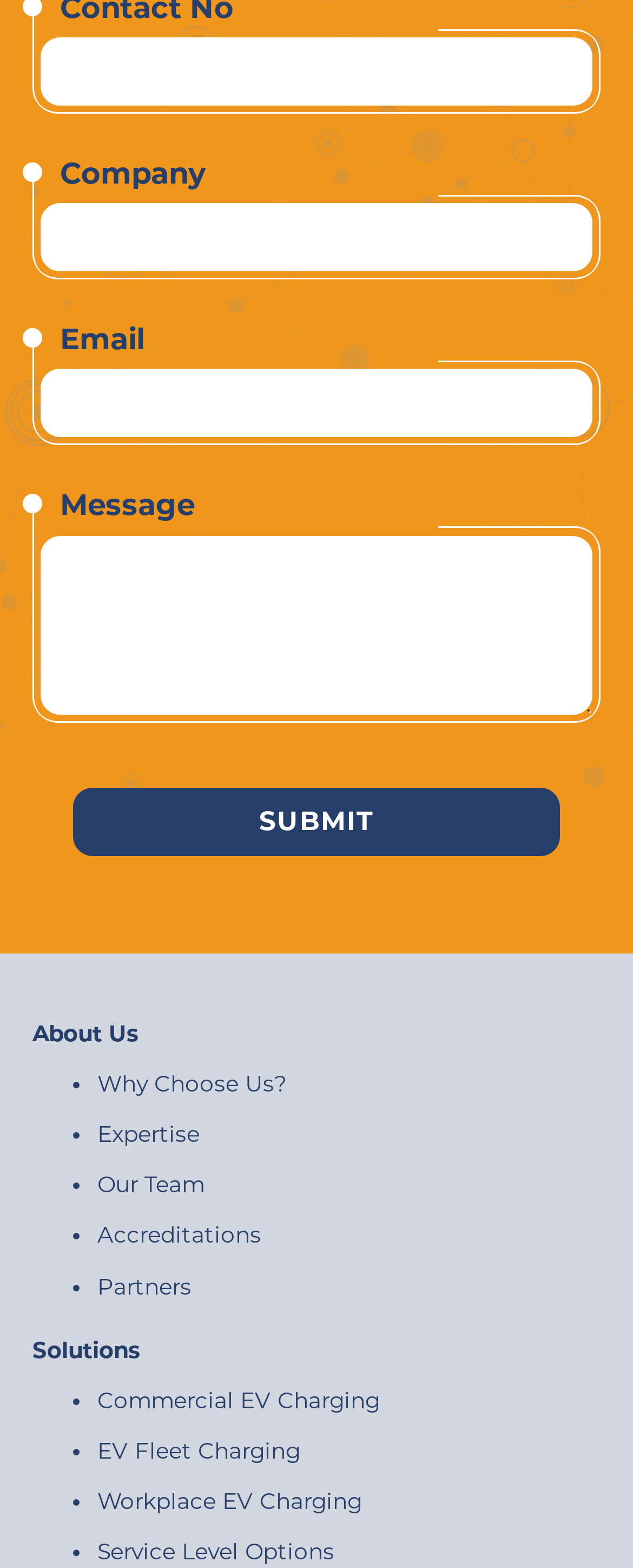Using the information in the image, give a detailed answer to the following question: What is the button at the bottom of the form?

The button at the bottom of the form is labeled 'Submit', which suggests that it is intended to be clicked by the user after filling out the form to submit their contact information and message to the website owners or representatives.